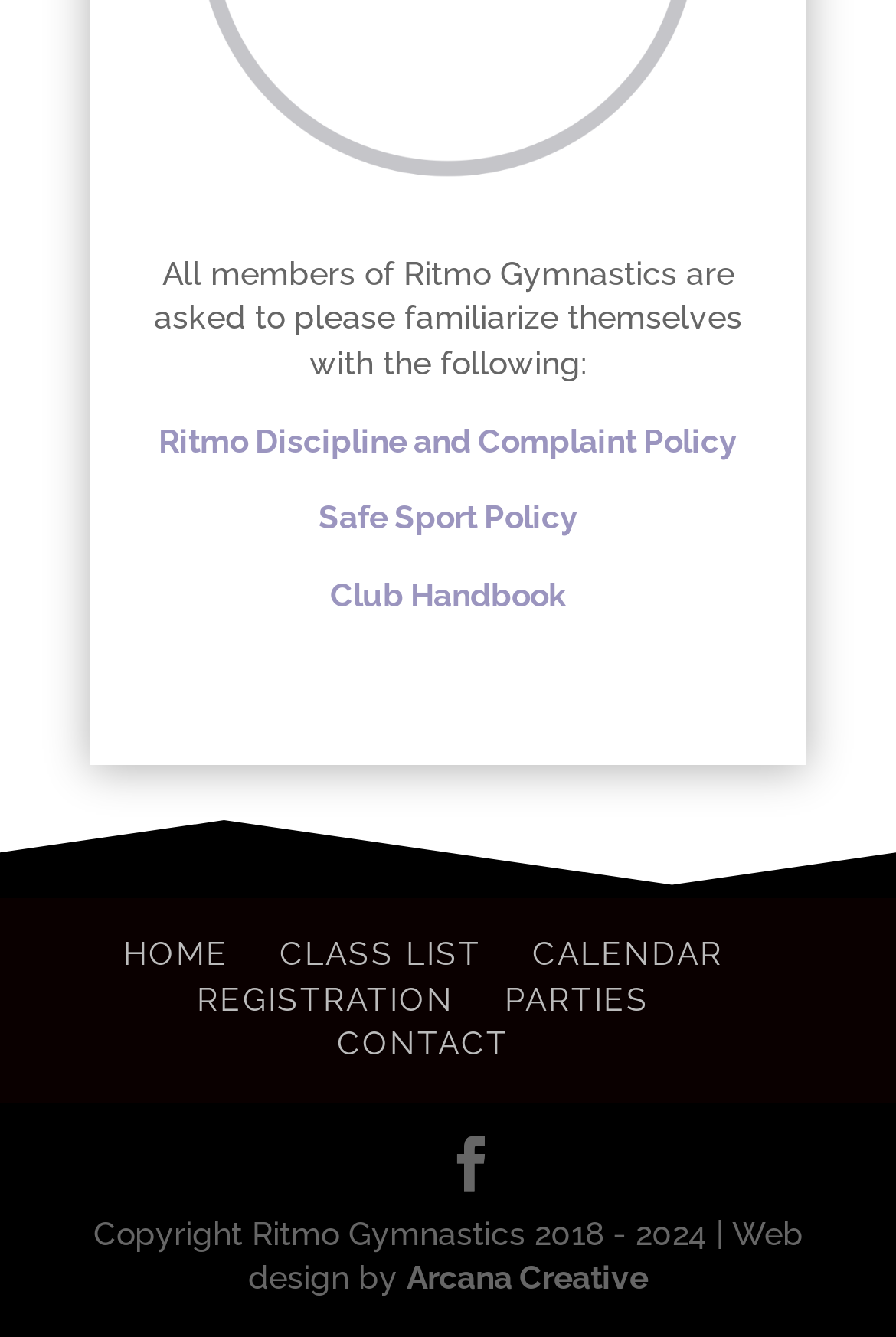What is the name of the web design company?
Answer the question with as much detail as you can, using the image as a reference.

The link 'Arcana Creative' is mentioned in the copyright information at the bottom of the webpage, indicating that Arcana Creative is the company responsible for the web design.